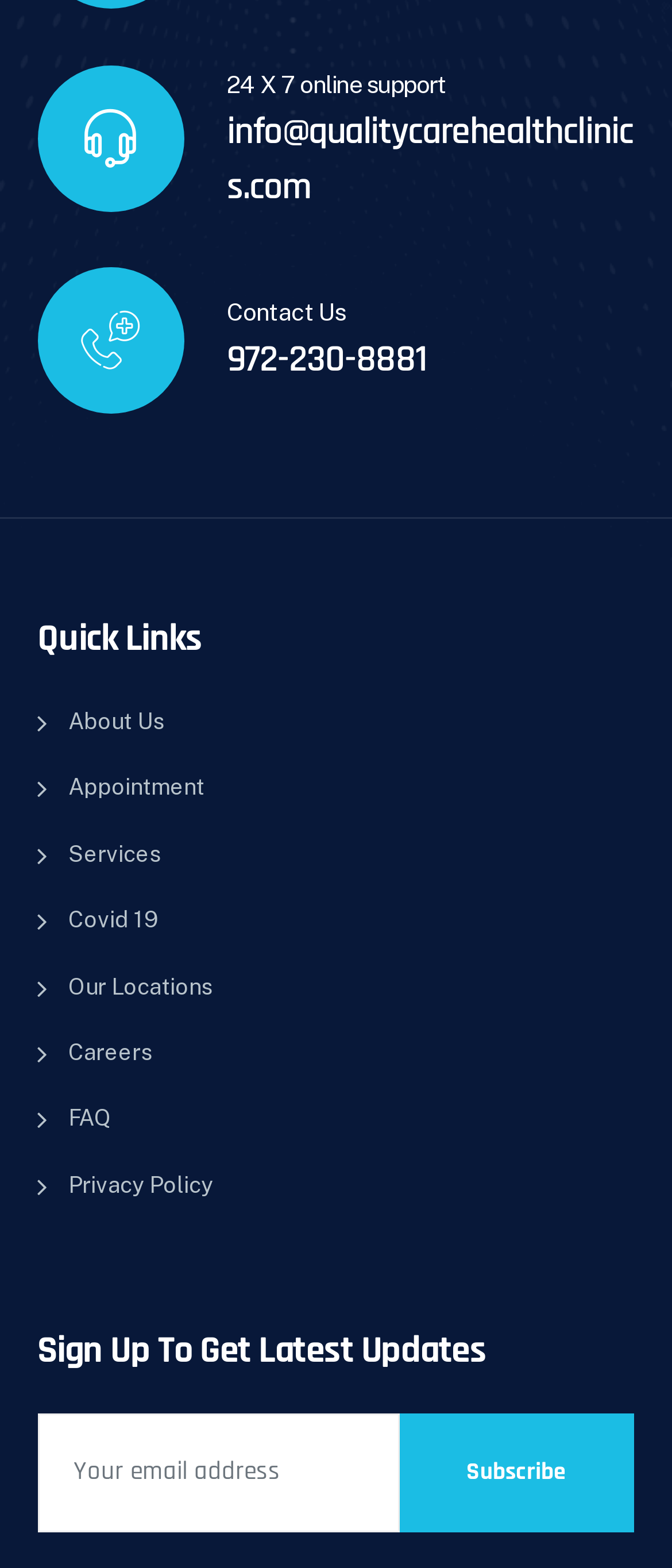What is the phone number for contact?
Refer to the screenshot and answer in one word or phrase.

972-230-8881